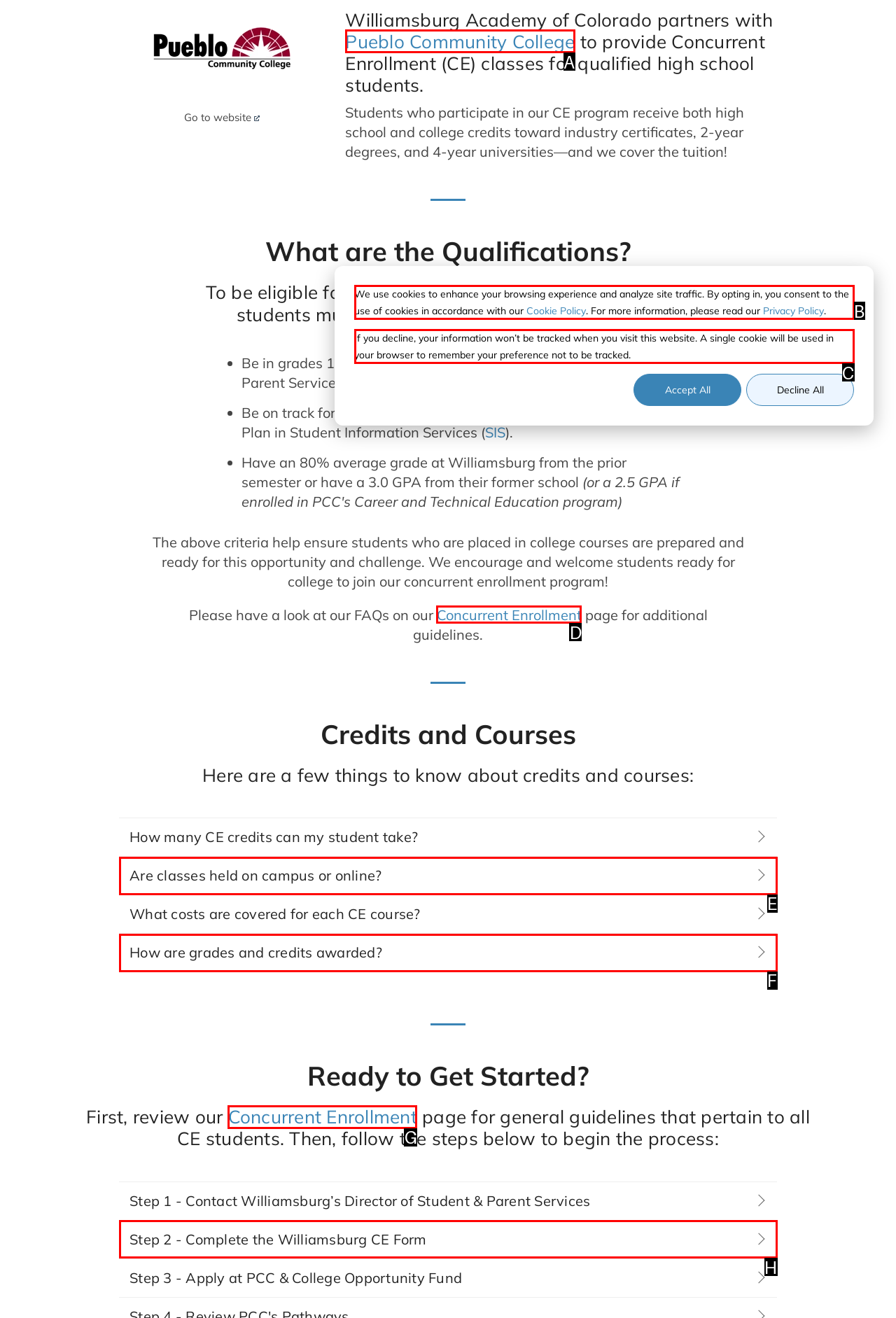Choose the letter of the UI element that aligns with the following description: VIDEO
State your answer as the letter from the listed options.

None